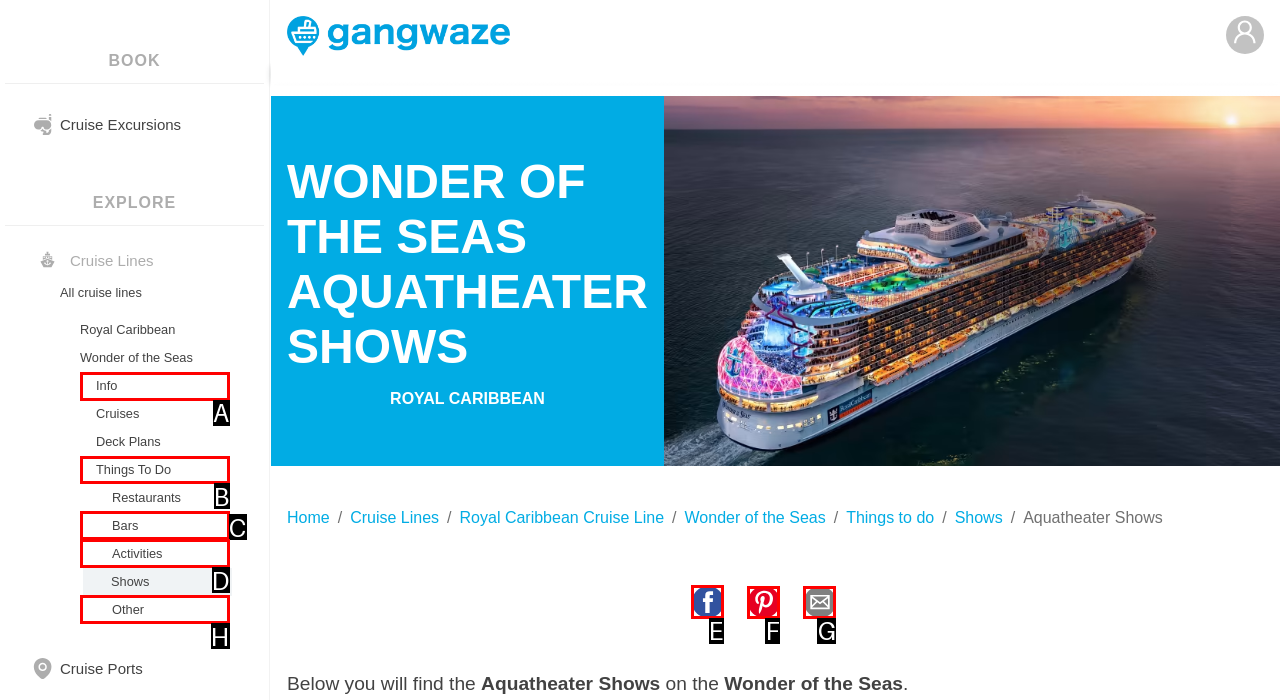From the given choices, which option should you click to complete this task: Follow us on Facebook? Answer with the letter of the correct option.

None